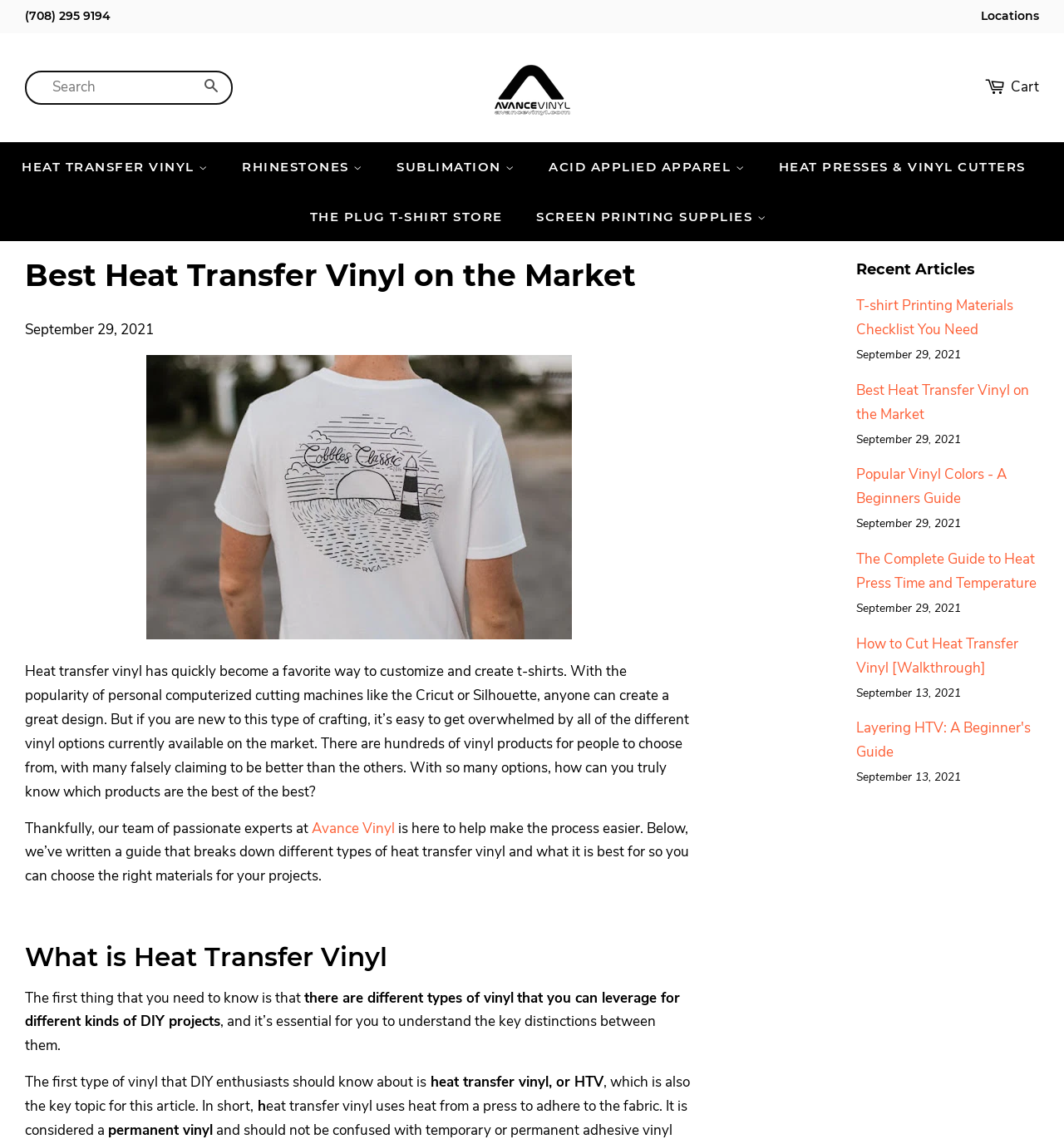Locate the bounding box coordinates for the element described below: "Brick Vinyl". The coordinates must be four float values between 0 and 1, formatted as [left, top, right, bottom].

[0.009, 0.332, 0.246, 0.373]